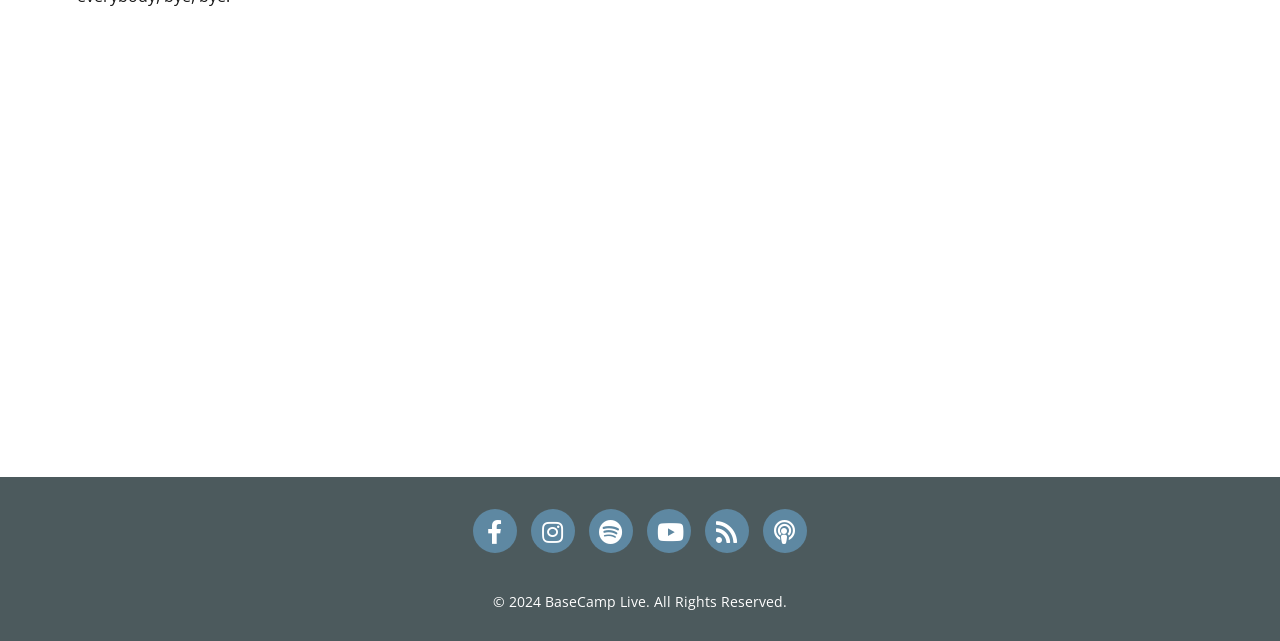Could you indicate the bounding box coordinates of the region to click in order to complete this instruction: "Click on the icon with code uf39e".

[0.37, 0.795, 0.404, 0.863]